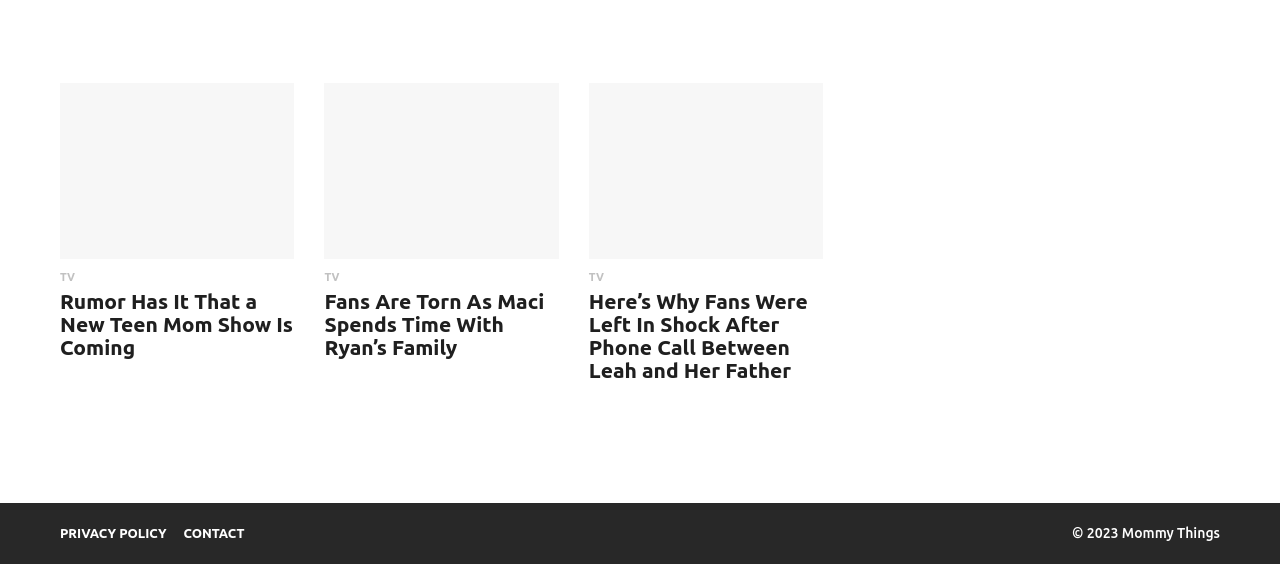Provide the bounding box coordinates of the HTML element described by the text: "Privacy Policy". The coordinates should be in the format [left, top, right, bottom] with values between 0 and 1.

[0.047, 0.933, 0.13, 0.958]